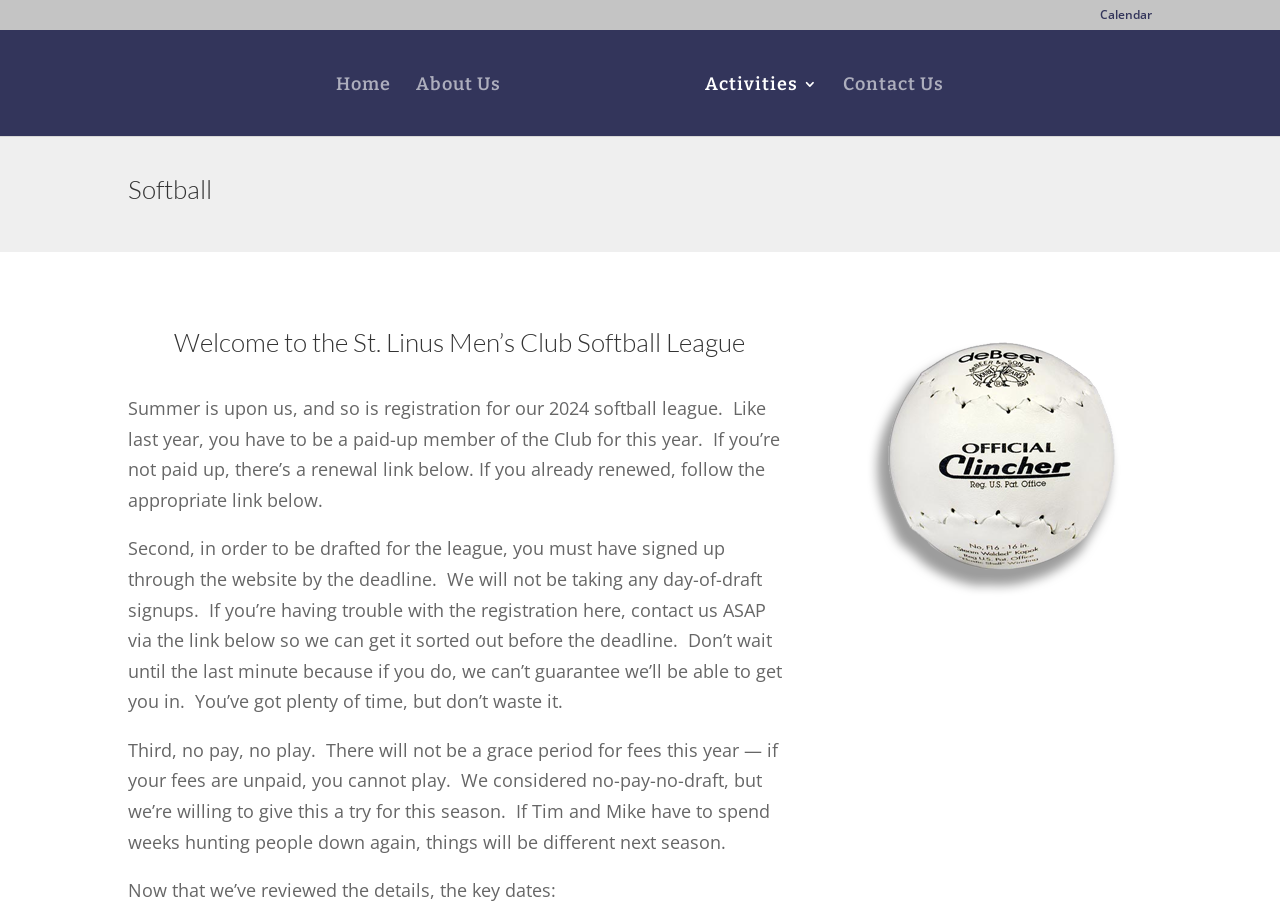By analyzing the image, answer the following question with a detailed response: What happens if fees are unpaid?

I found the answer by reading the text block at [0.1, 0.799, 0.608, 0.924] which states 'no pay, no play. There will not be a grace period for fees this year — if your fees are unpaid, you cannot play'.